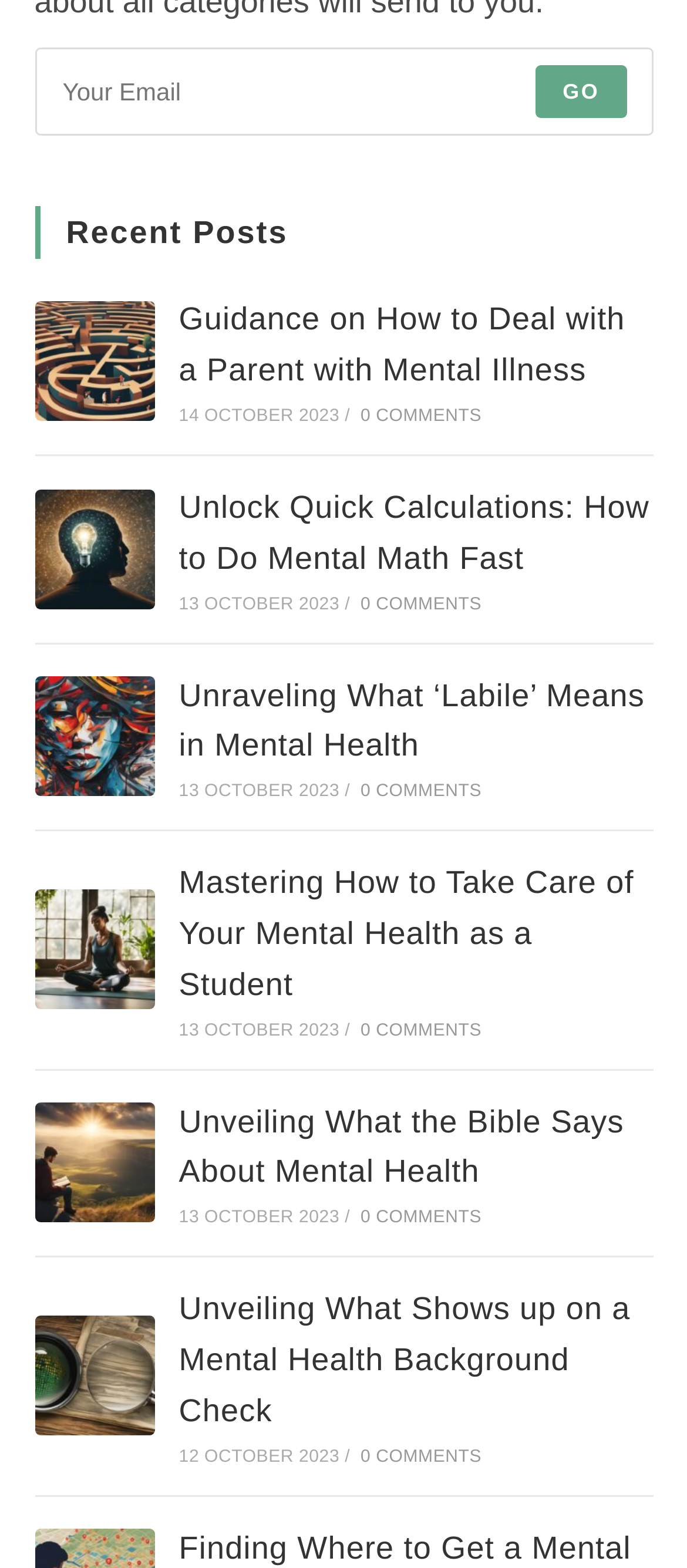What is the title of the first post?
Give a thorough and detailed response to the question.

The first post has a link with the text 'Guidance on How to Deal with a Parent with Mental Illness' and an image with the same description, indicating that it is the title of the post.